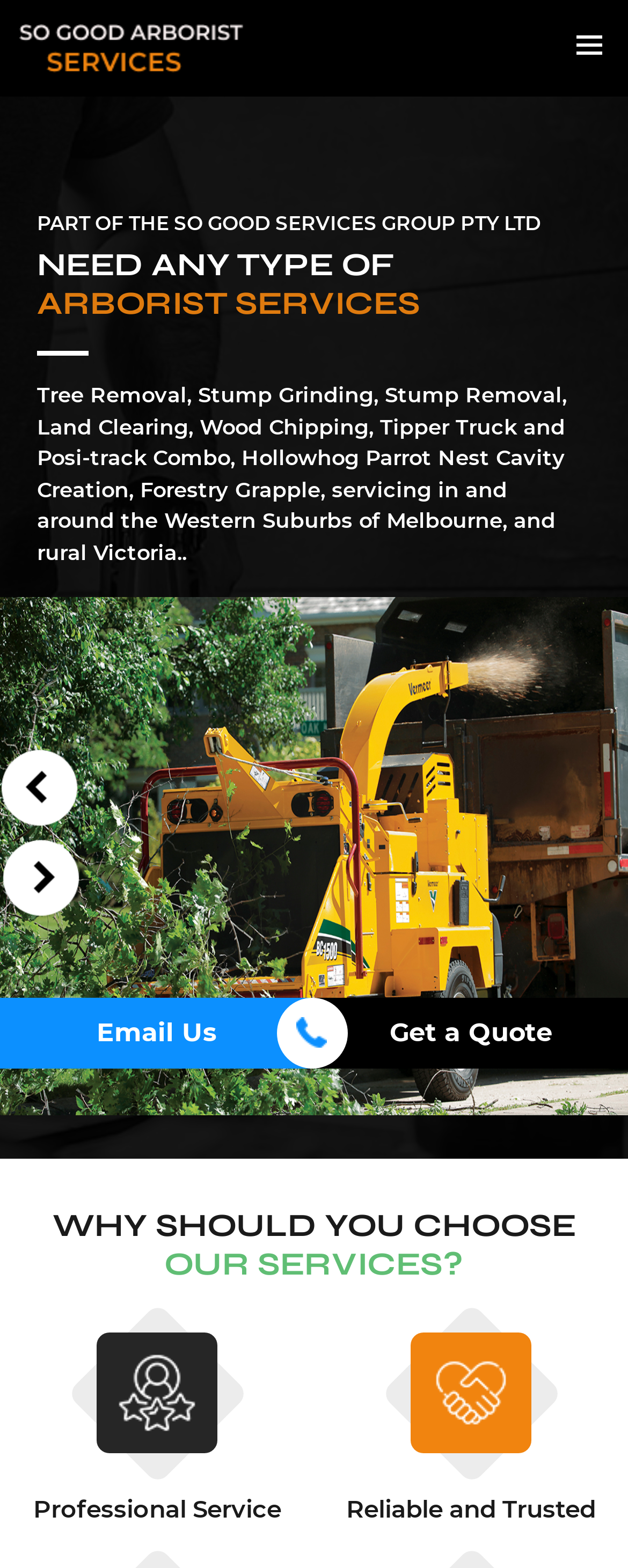What is the purpose of the 'Get a Quote' link?
Give a detailed response to the question by analyzing the screenshot.

The 'Get a Quote' link is likely used to request a quote for the services offered by So Good Arborist, allowing users to inquire about the cost of a specific service.